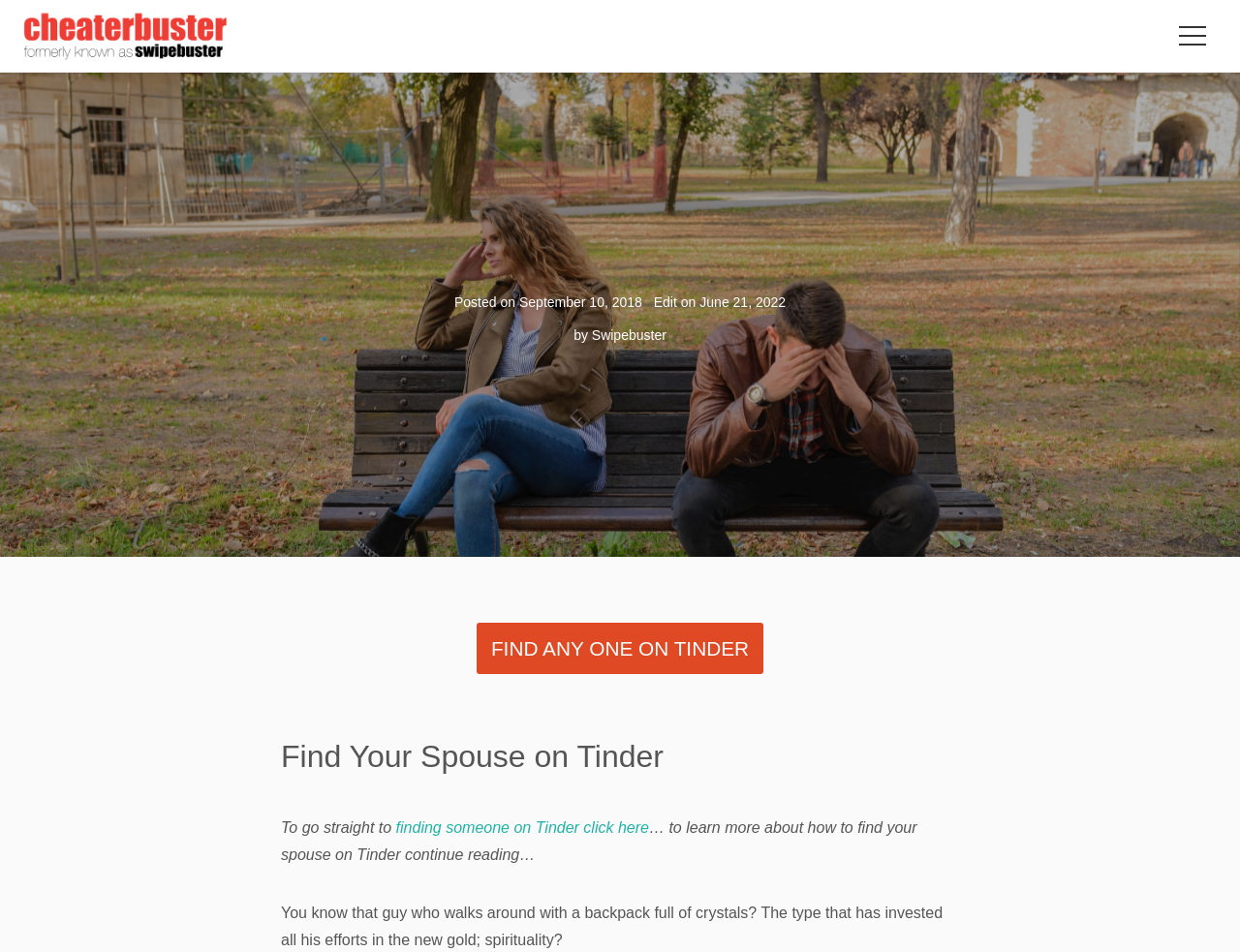Elaborate on the different components and information displayed on the webpage.

The webpage is about finding a spouse on Tinder using Cheaterbuster. At the top left, there is a link and an image with the text "Cheaterbuster". On the top right, there is a menu button. 

Below the menu button, there is a header section that takes up most of the page. In this section, there are several pieces of text, including "Posted on September 10, 2018", "Edit on June 21, 2022", and "by Swipebuster". 

Further down, there is a prominent link that stands out, "FIND ANY ONE ON TINDER", which is centered on the page. Below this link, there is a heading that reads "Find Your Spouse on Tinder". 

Underneath the heading, there are a few lines of text, including "To go straight to finding someone on Tinder click here" and "… to learn more about how to find your spouse on Tinder continue reading…". 

Finally, at the bottom of the page, there is a paragraph of text that starts with "You know that guy who walks around with a backpack full of crystals?".